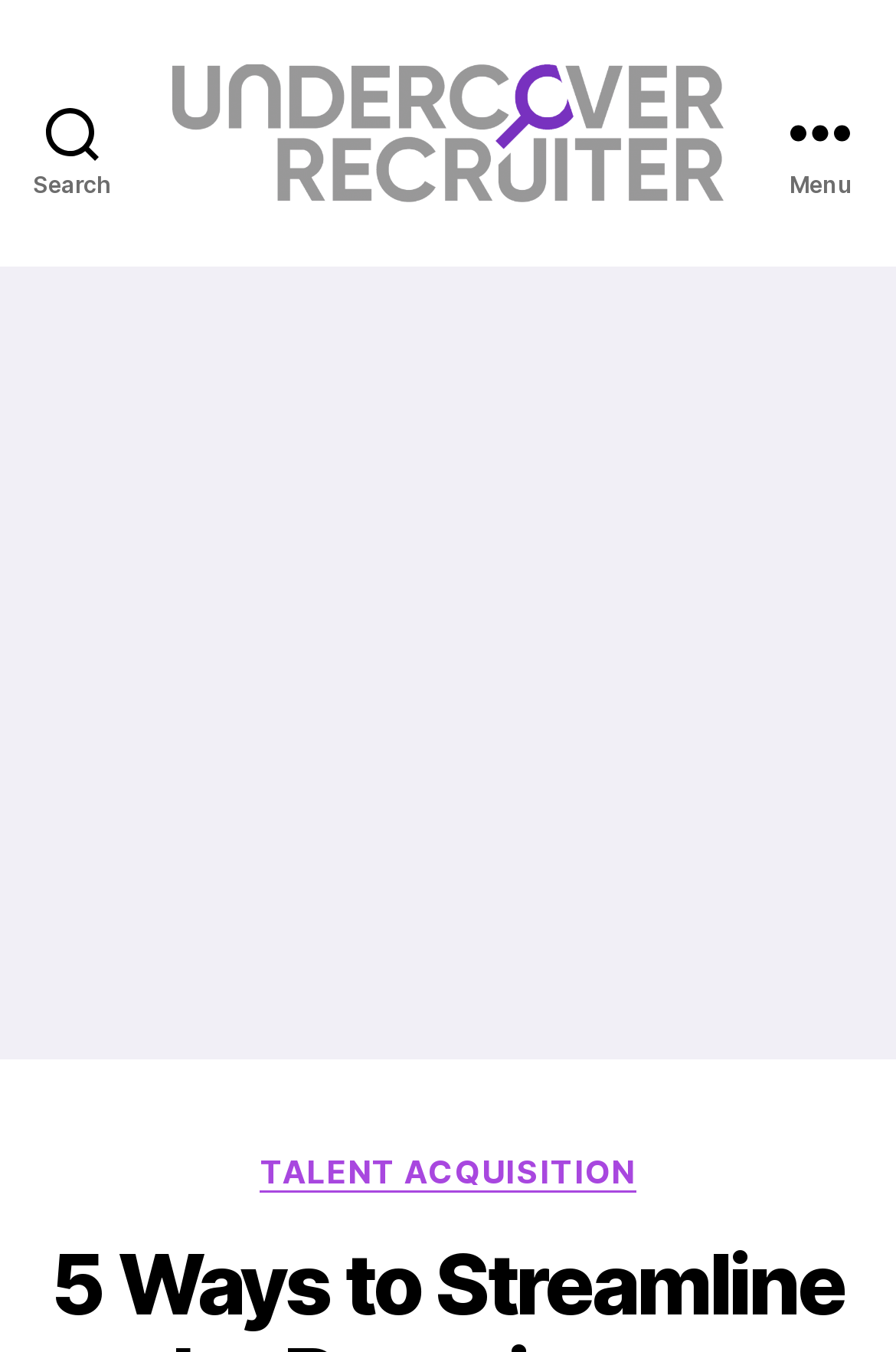Identify and provide the main heading of the webpage.

5 Ways to Streamline the Recruitment Process Without Cutting Corners